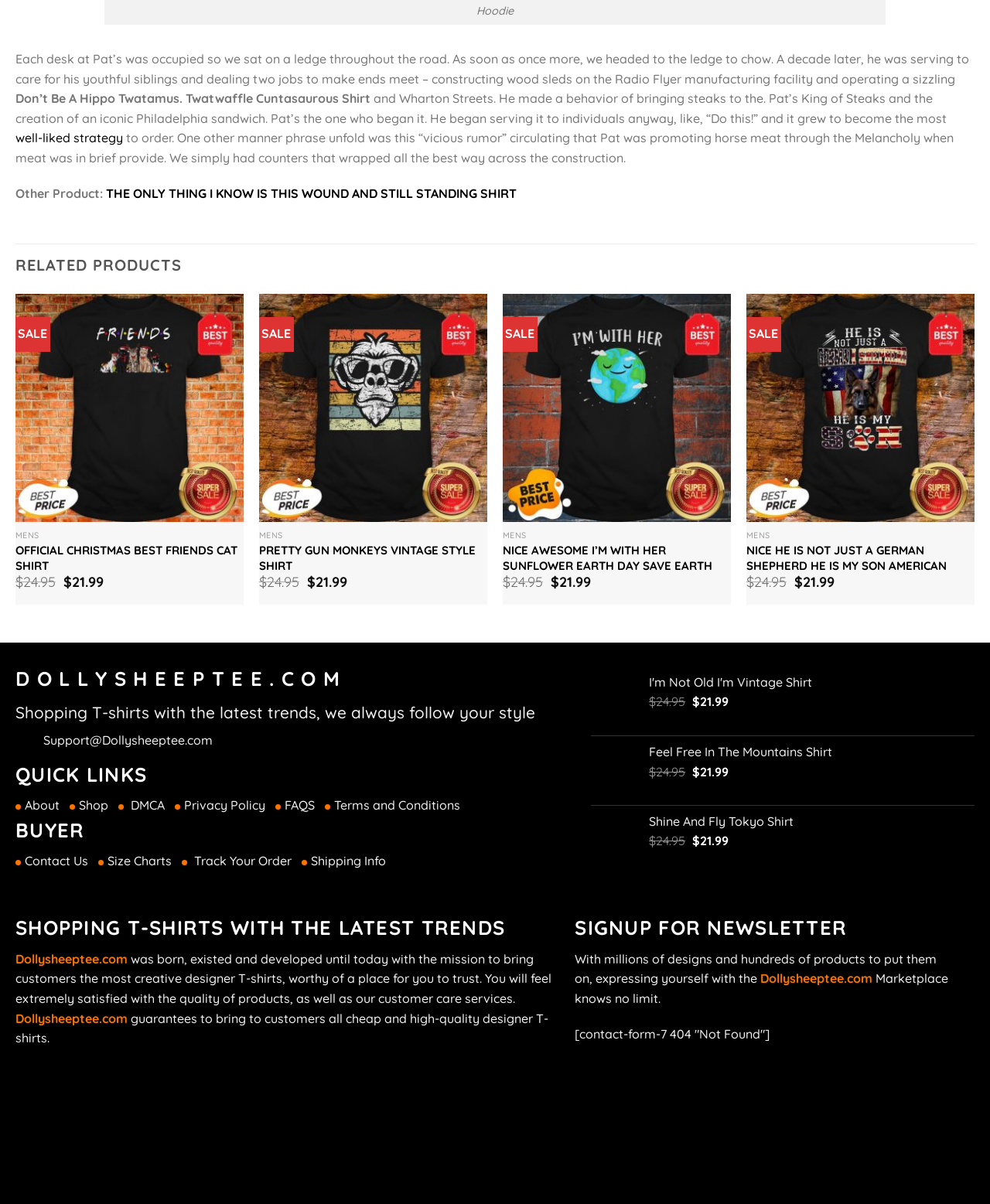Provide the bounding box coordinates of the UI element this sentence describes: "Shipping Info".

[0.314, 0.709, 0.39, 0.722]